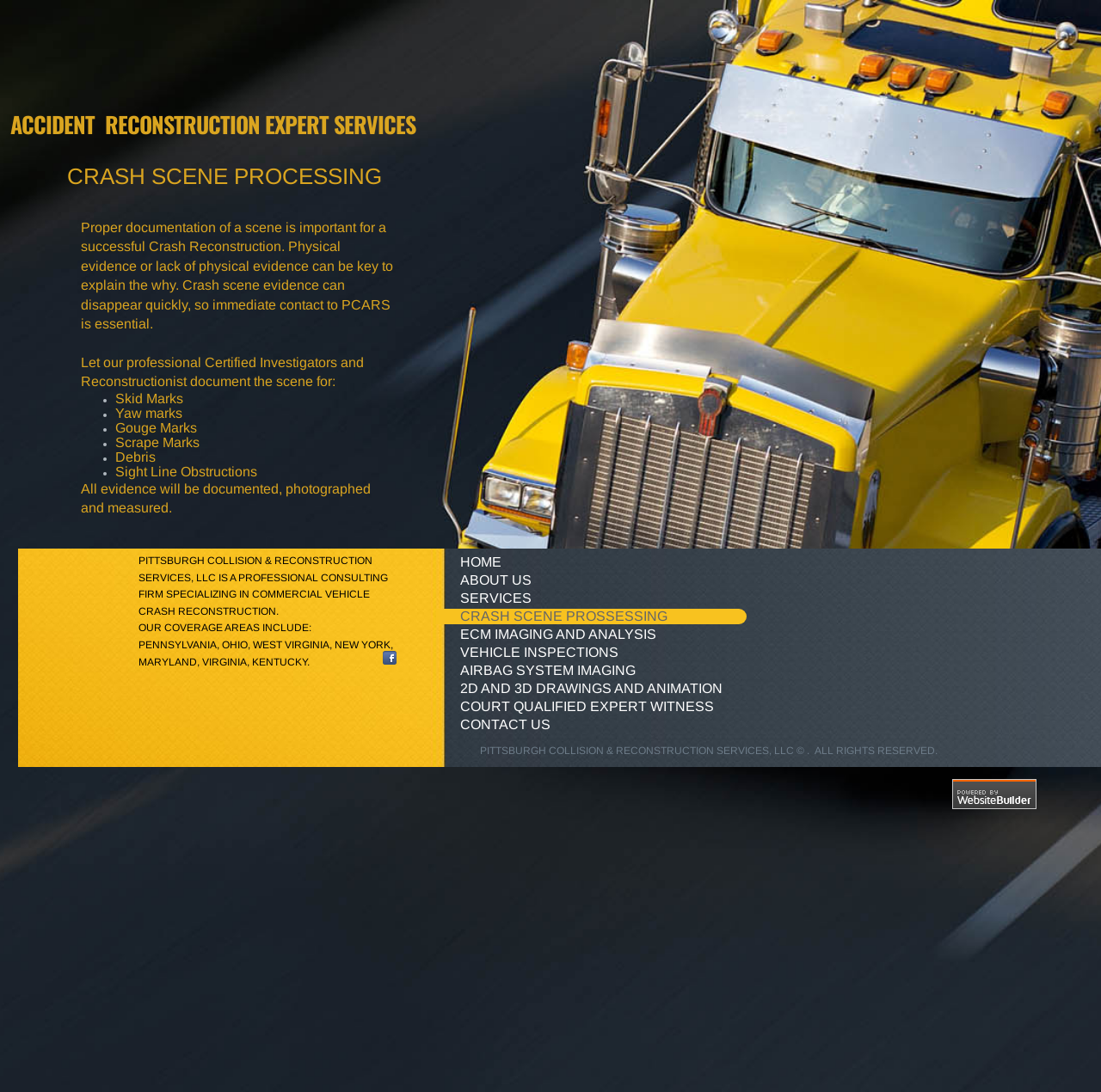Please locate the bounding box coordinates of the region I need to click to follow this instruction: "Contact us".

None